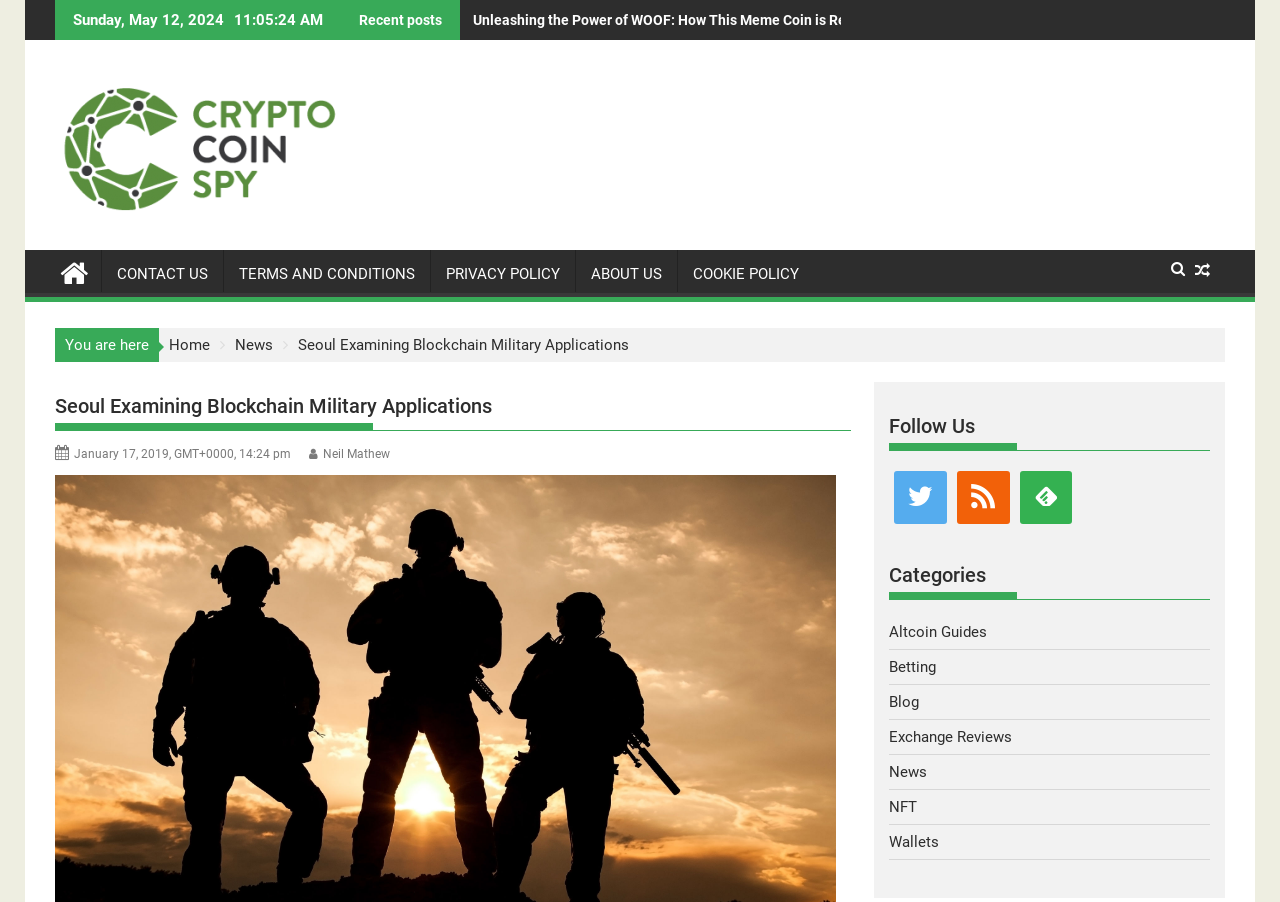Specify the bounding box coordinates for the region that must be clicked to perform the given instruction: "Follow Cryptocoin Spy on social media".

[0.695, 0.517, 0.744, 0.586]